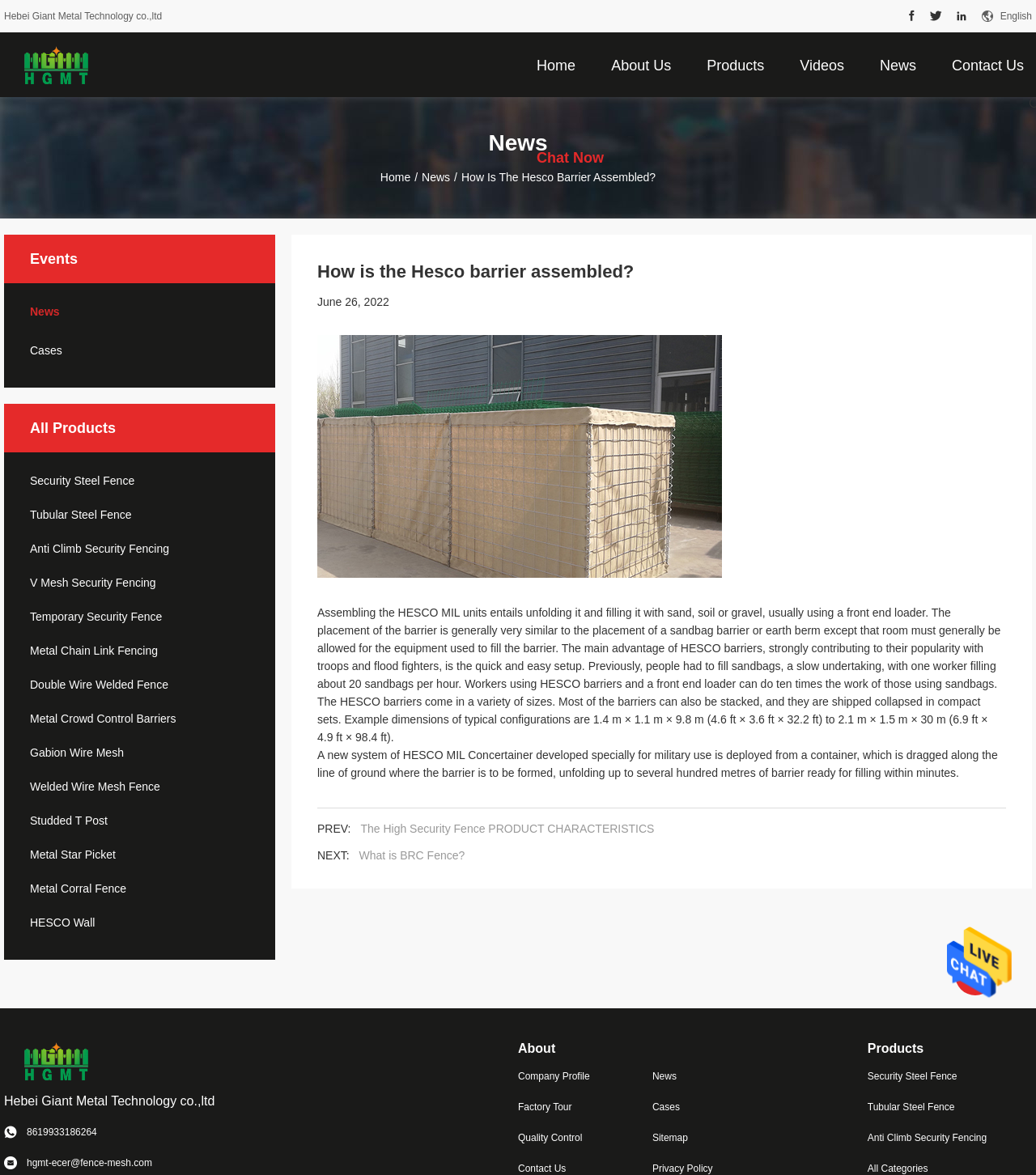What is the advantage of Hesco barriers?
Based on the screenshot, respond with a single word or phrase.

Quick and easy setup